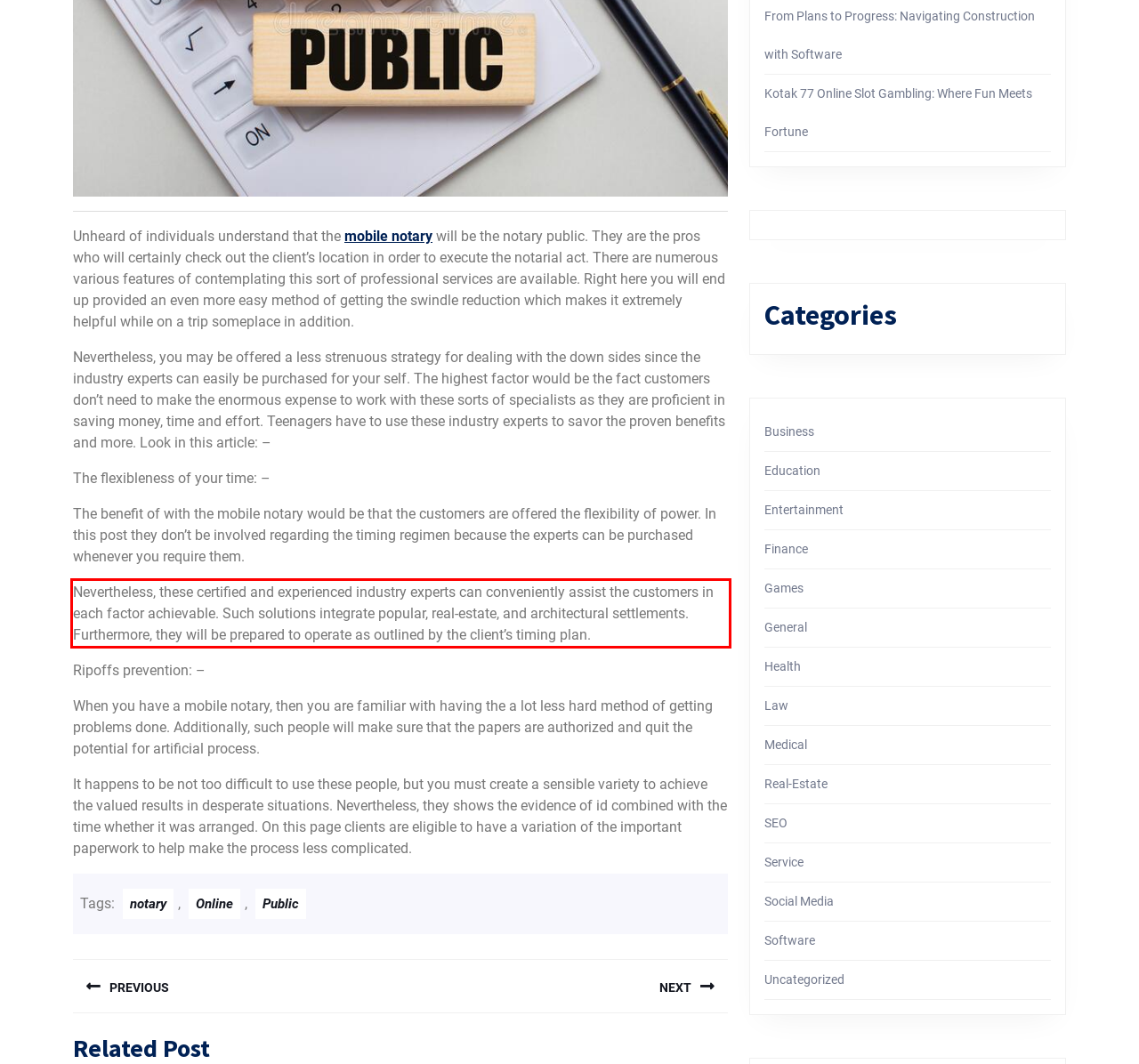Given a screenshot of a webpage containing a red bounding box, perform OCR on the text within this red bounding box and provide the text content.

Nevertheless, these certified and experienced industry experts can conveniently assist the customers in each factor achievable. Such solutions integrate popular, real-estate, and architectural settlements. Furthermore, they will be prepared to operate as outlined by the client’s timing plan.